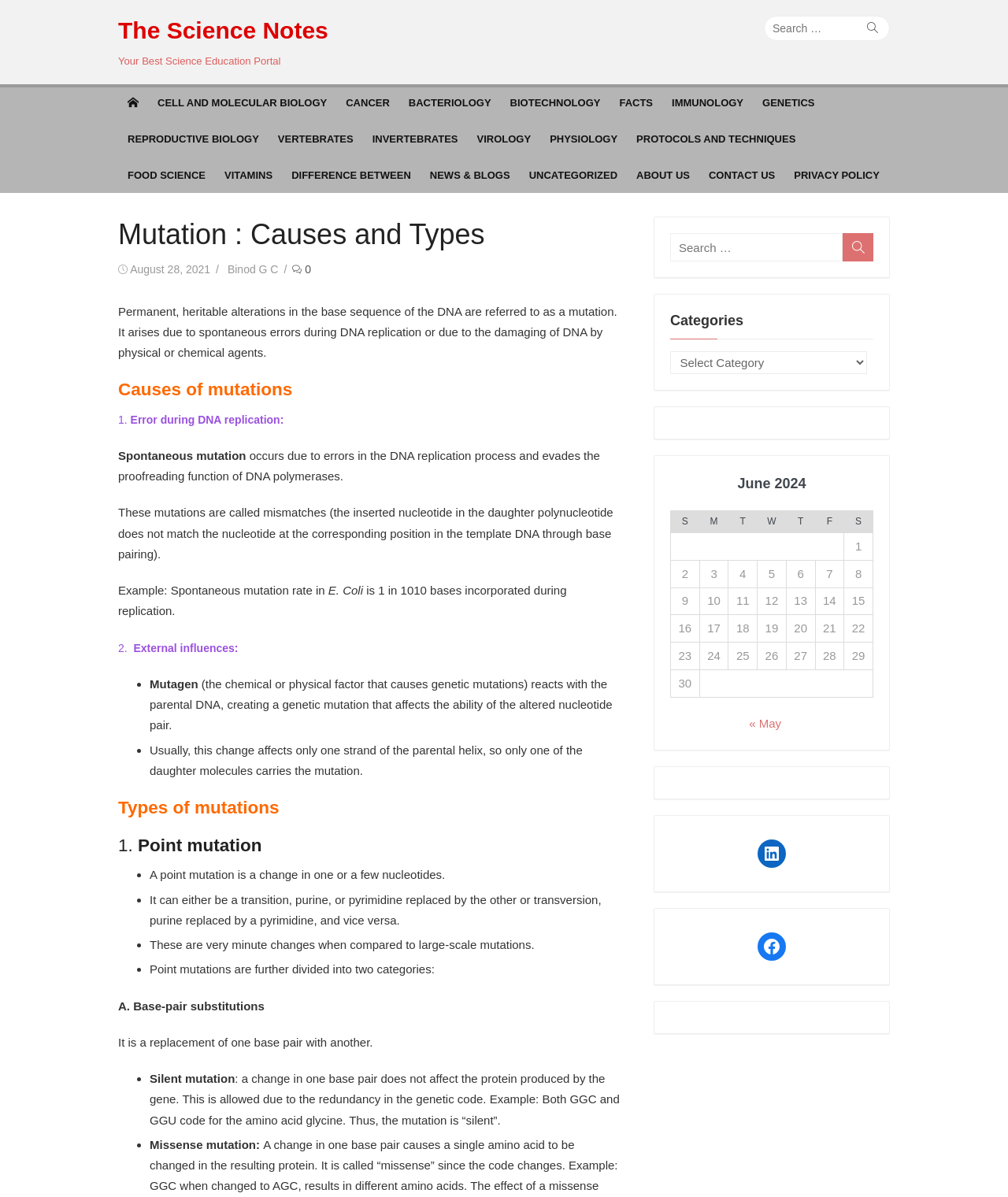Pinpoint the bounding box coordinates for the area that should be clicked to perform the following instruction: "Search for a term".

[0.758, 0.013, 0.883, 0.034]